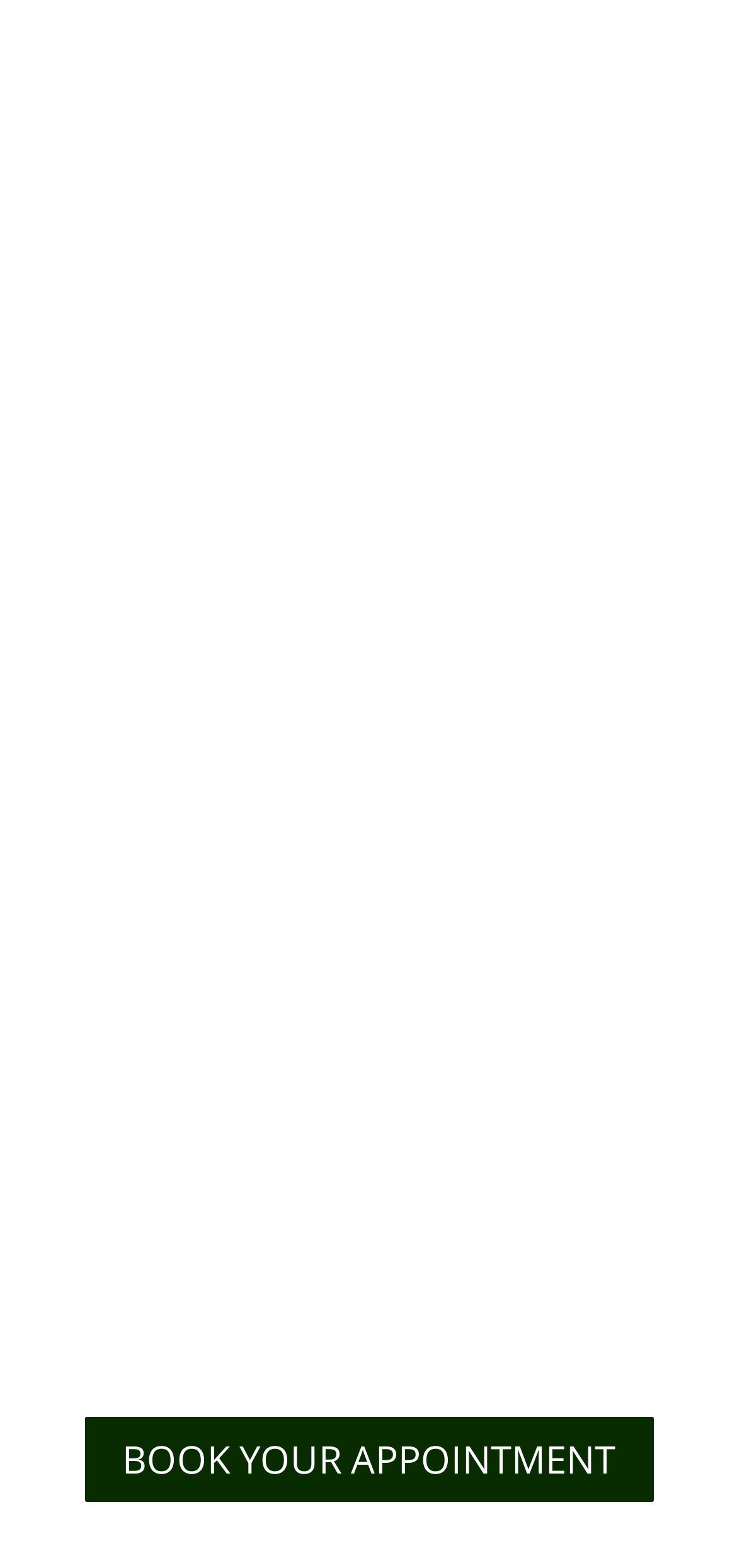Please provide the bounding box coordinates for the element that needs to be clicked to perform the instruction: "Learn about MICRONEEDLING & PRP". The coordinates must consist of four float numbers between 0 and 1, formatted as [left, top, right, bottom].

[0.211, 0.118, 0.788, 0.147]